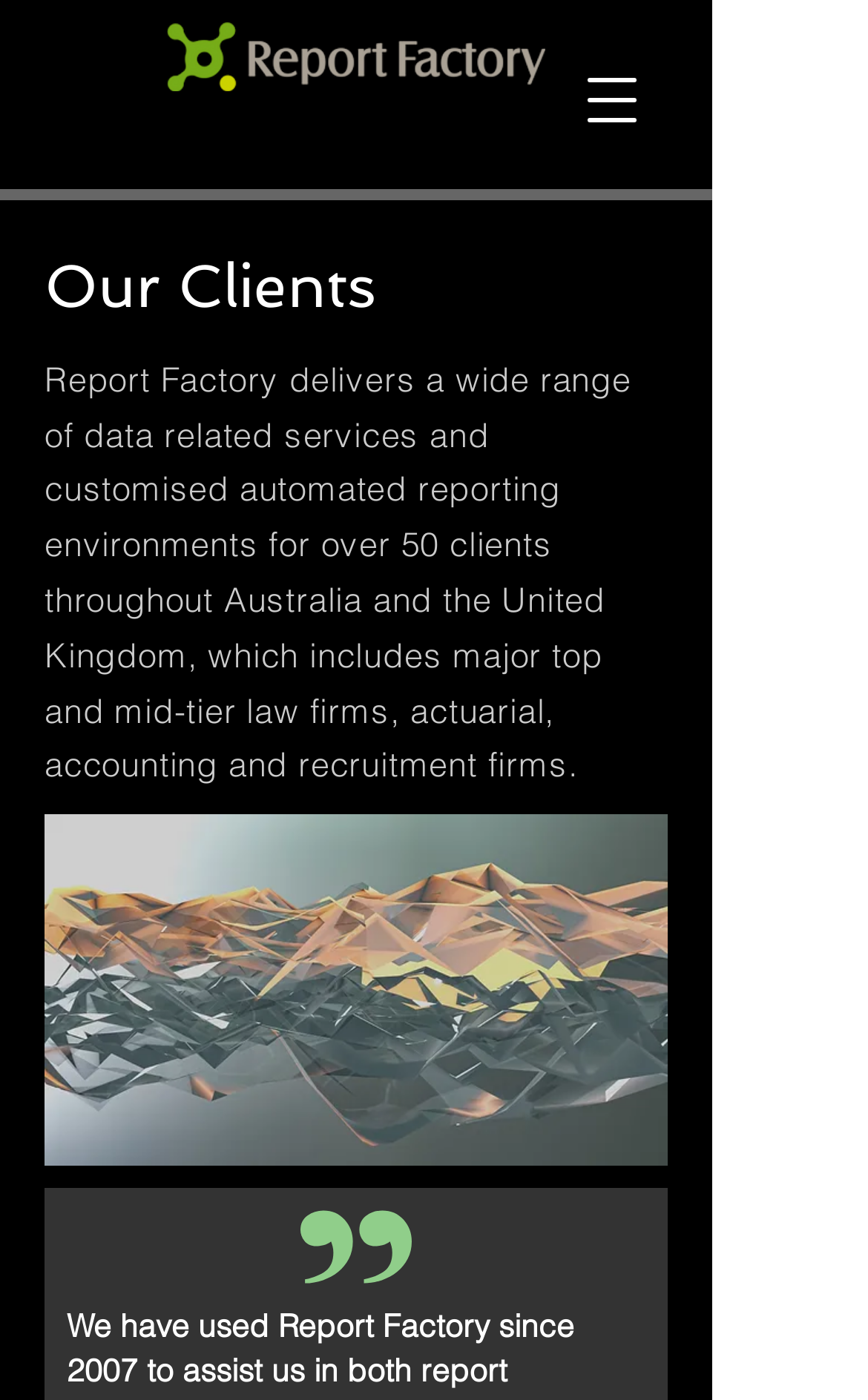Produce an elaborate caption capturing the essence of the webpage.

The webpage is titled "Clients | Report Factory" and appears to be a client showcase page. At the top right corner, there is a button to open a navigation menu. Next to it, on the top left, is the Report Factory logo, which is also a link. 

Below the logo, there is a heading that reads "Our Clients". Underneath this heading, there is a paragraph of text that describes the services provided by Report Factory to its clients, including data-related services and customized automated reporting environments. This text spans across most of the page, leaving some space on the right side.

On the bottom right side of the page, there is an image of geometric abstract shapes.